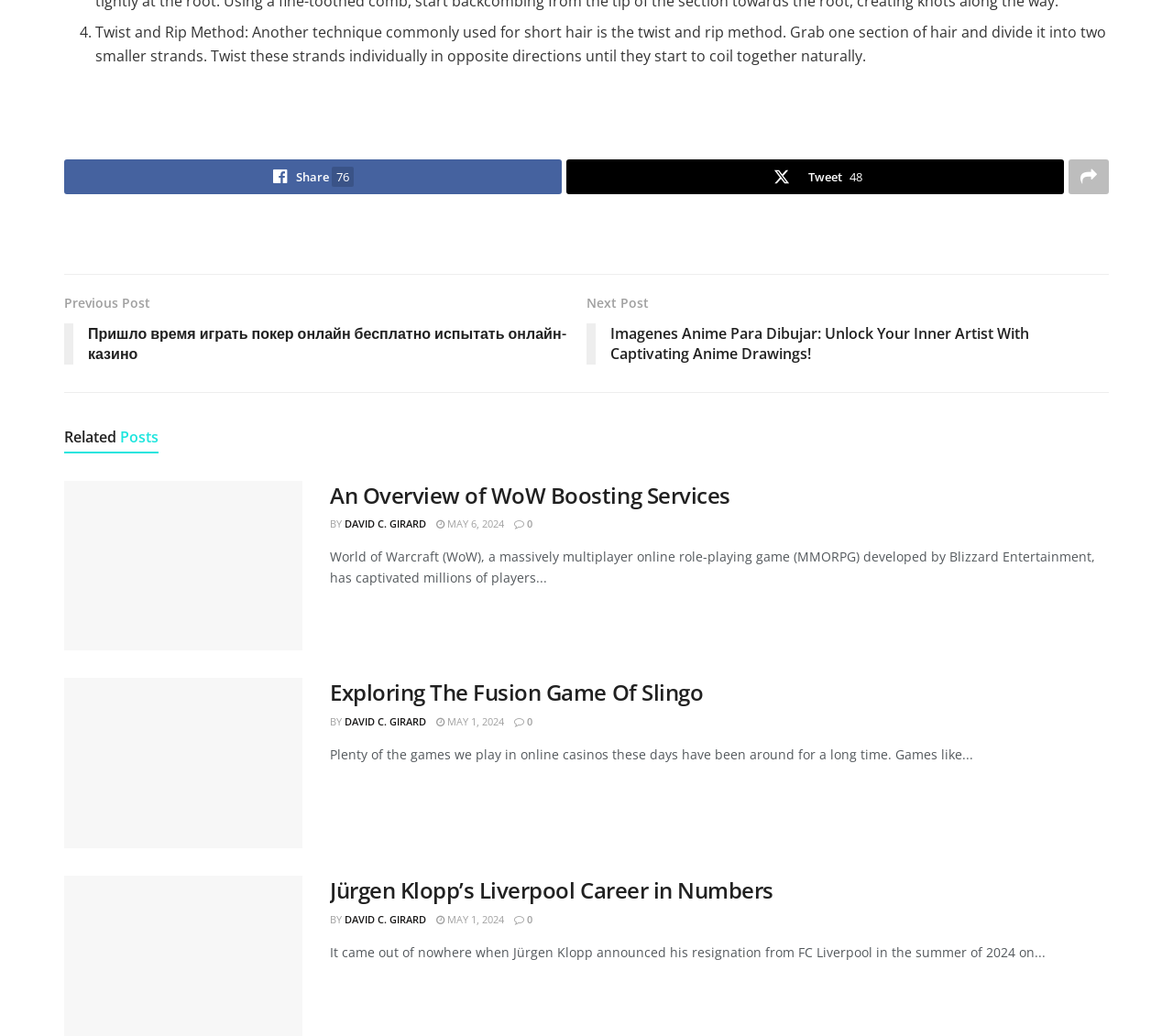Given the description parent_node: Share76, predict the bounding box coordinates of the UI element. Ensure the coordinates are in the format (top-left x, top-left y, bottom-right x, bottom-right y) and all values are between 0 and 1.

[0.911, 0.154, 0.945, 0.187]